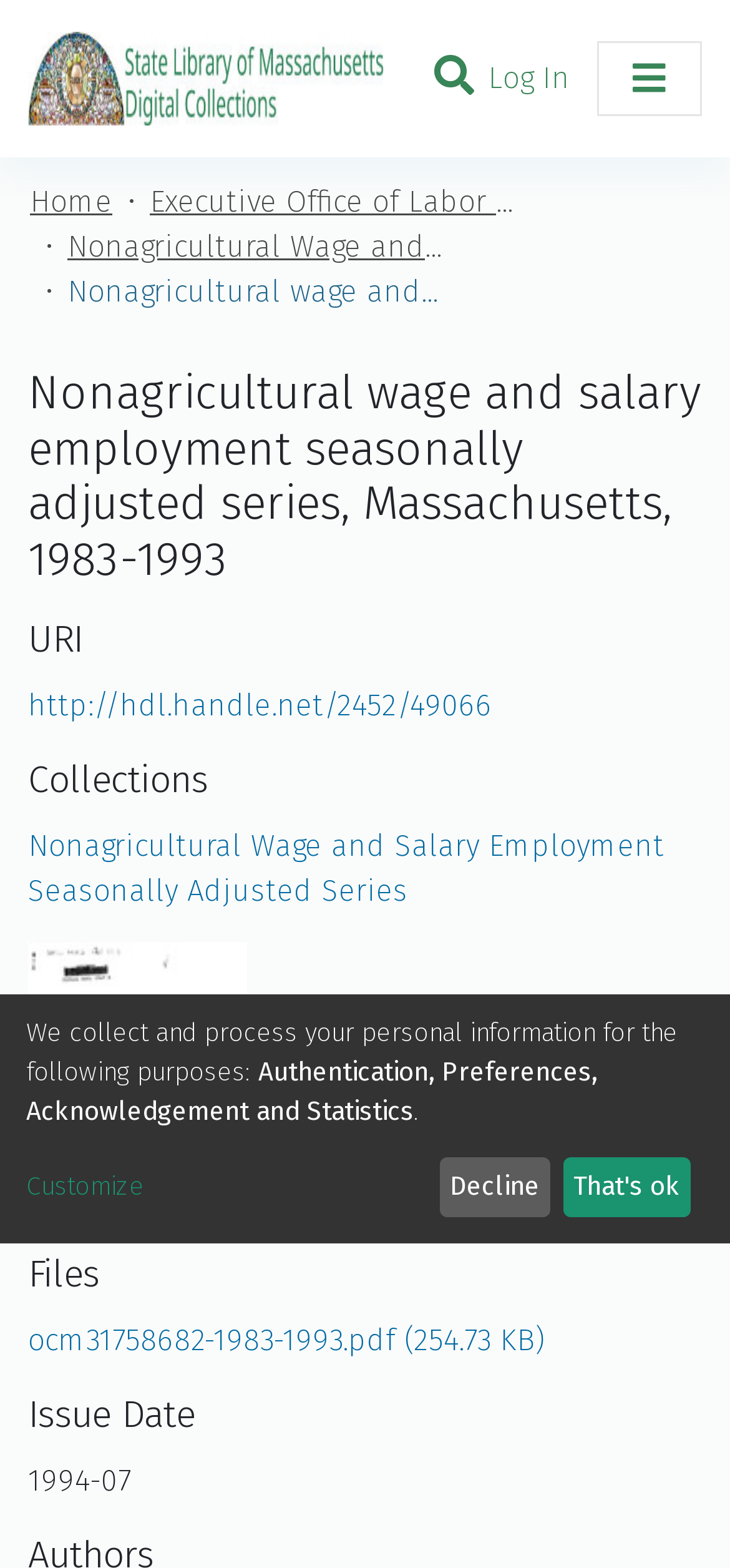Provide the bounding box coordinates for the UI element that is described as: "All of Digital Collections".

[0.049, 0.148, 0.951, 0.196]